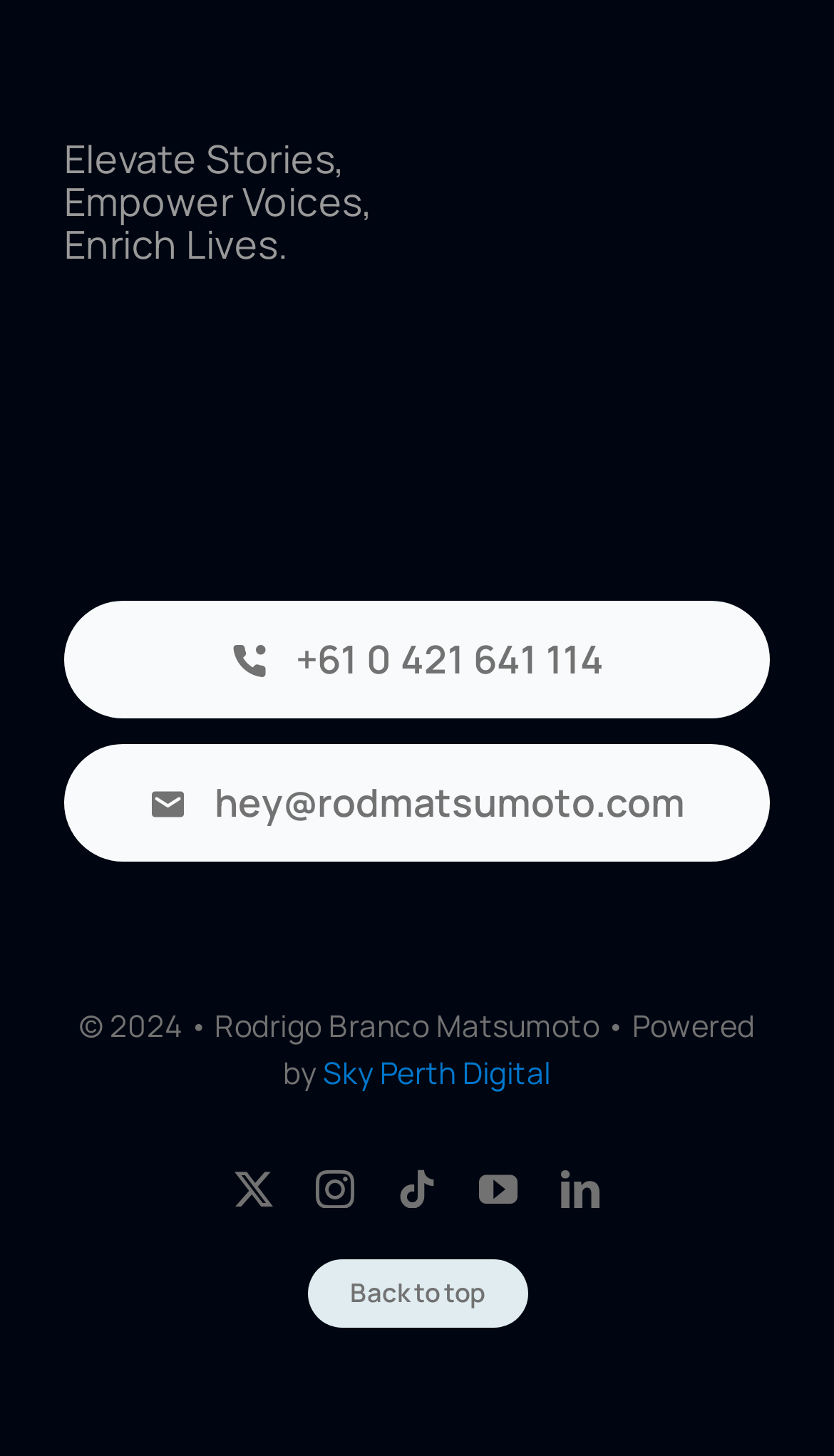Please identify the bounding box coordinates of the element on the webpage that should be clicked to follow this instruction: "Go back to top". The bounding box coordinates should be given as four float numbers between 0 and 1, formatted as [left, top, right, bottom].

[0.368, 0.866, 0.632, 0.913]